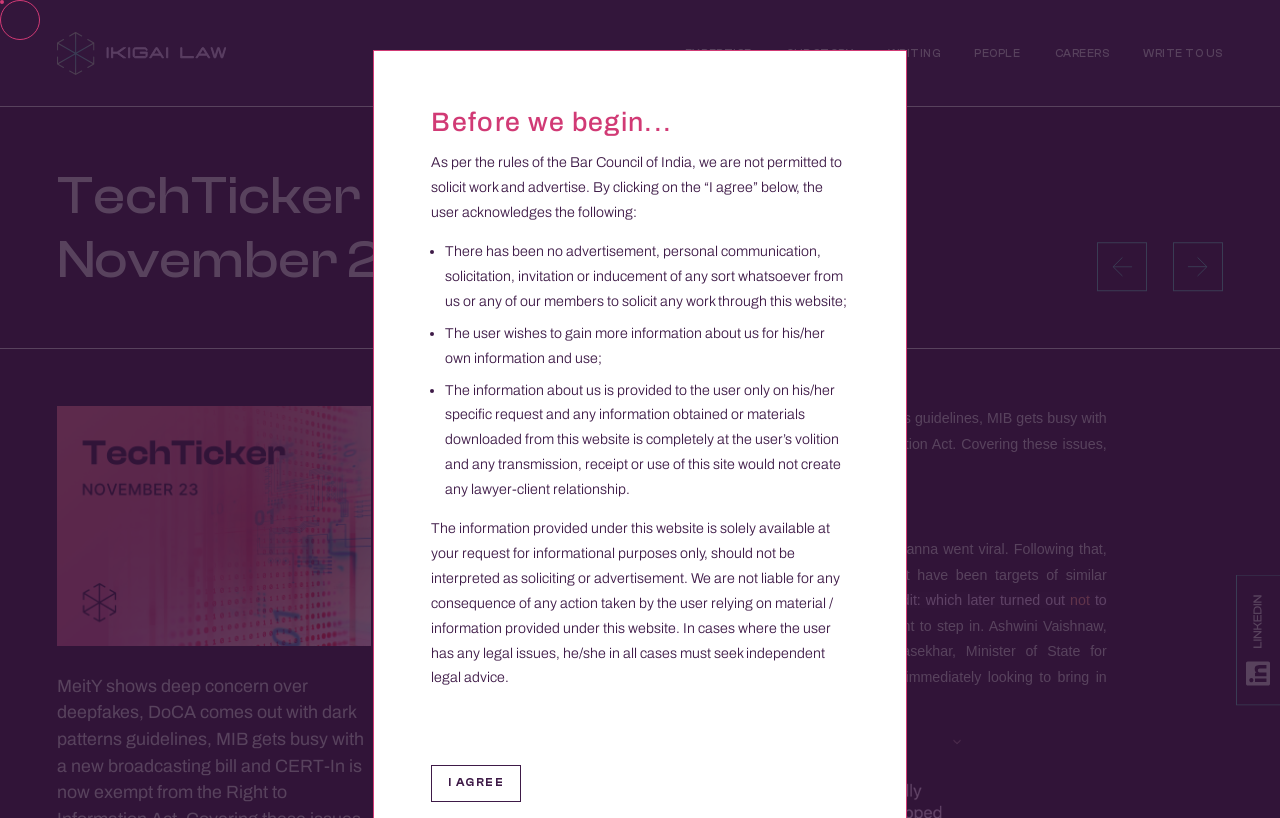Please provide a comprehensive response to the question based on the details in the image: What is the topic of the article?

The question can be answered by reading the text in the figure element, which mentions 'deepfakes' and 'regulators'. The article appears to be discussing the issue of deepfakes and the government's response to it.